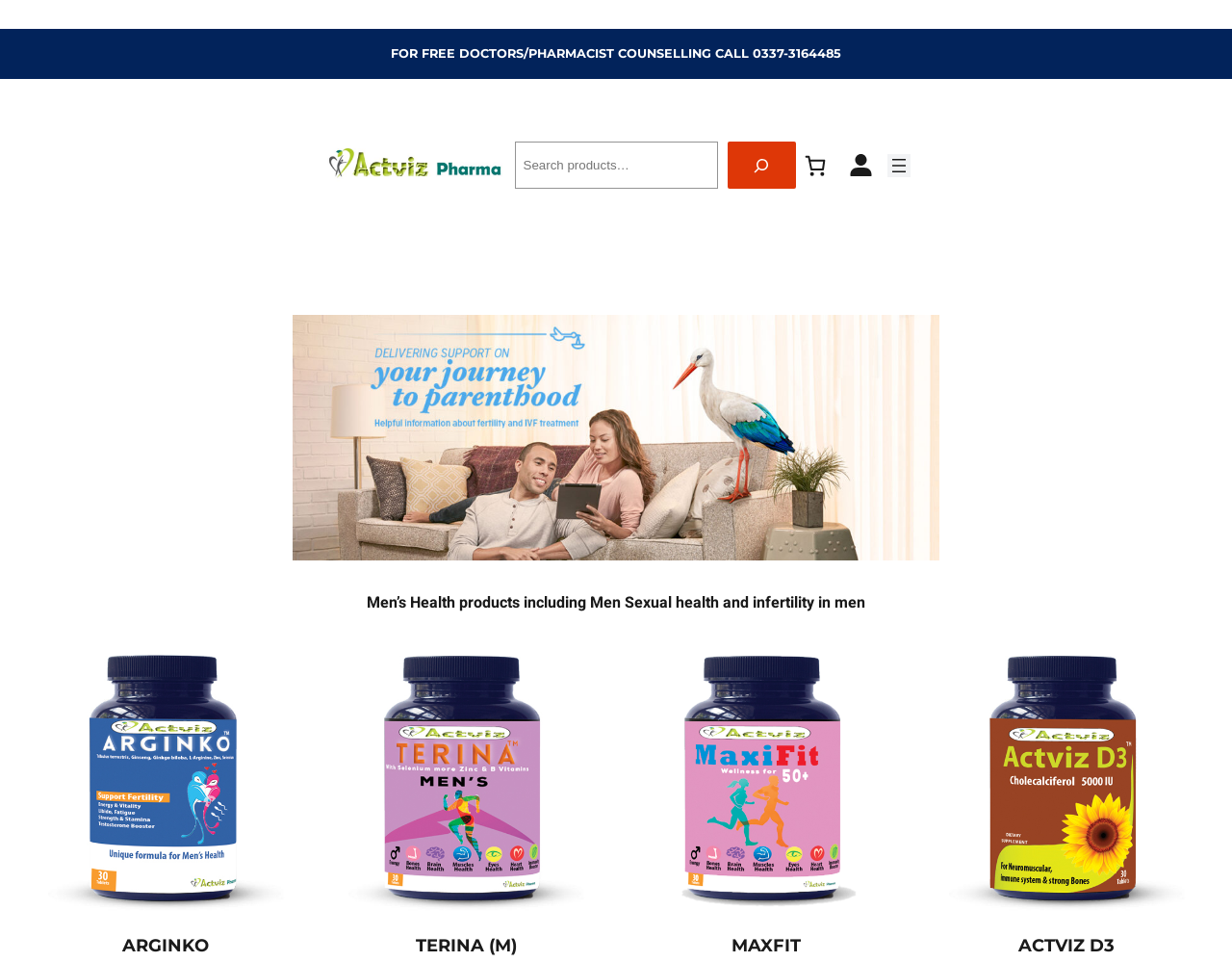What is the purpose of the navigation button?
Analyze the image and deliver a detailed answer to the question.

The navigation button is located at the top of the webpage and has a button with an icon. When clicked, it opens a menu, allowing users to navigate to different parts of the website.